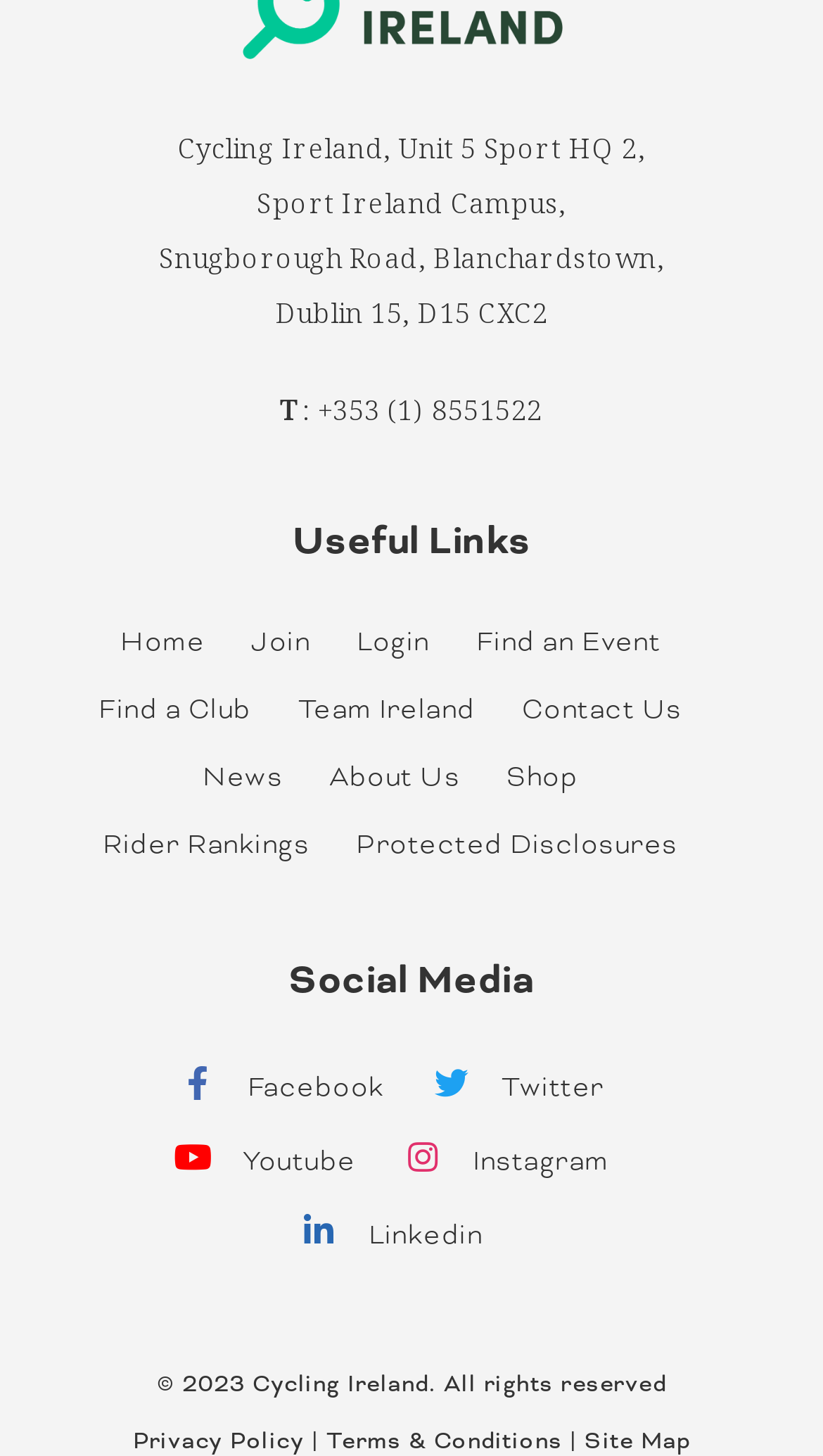Kindly determine the bounding box coordinates for the clickable area to achieve the given instruction: "Check Facebook page".

[0.215, 0.733, 0.467, 0.757]